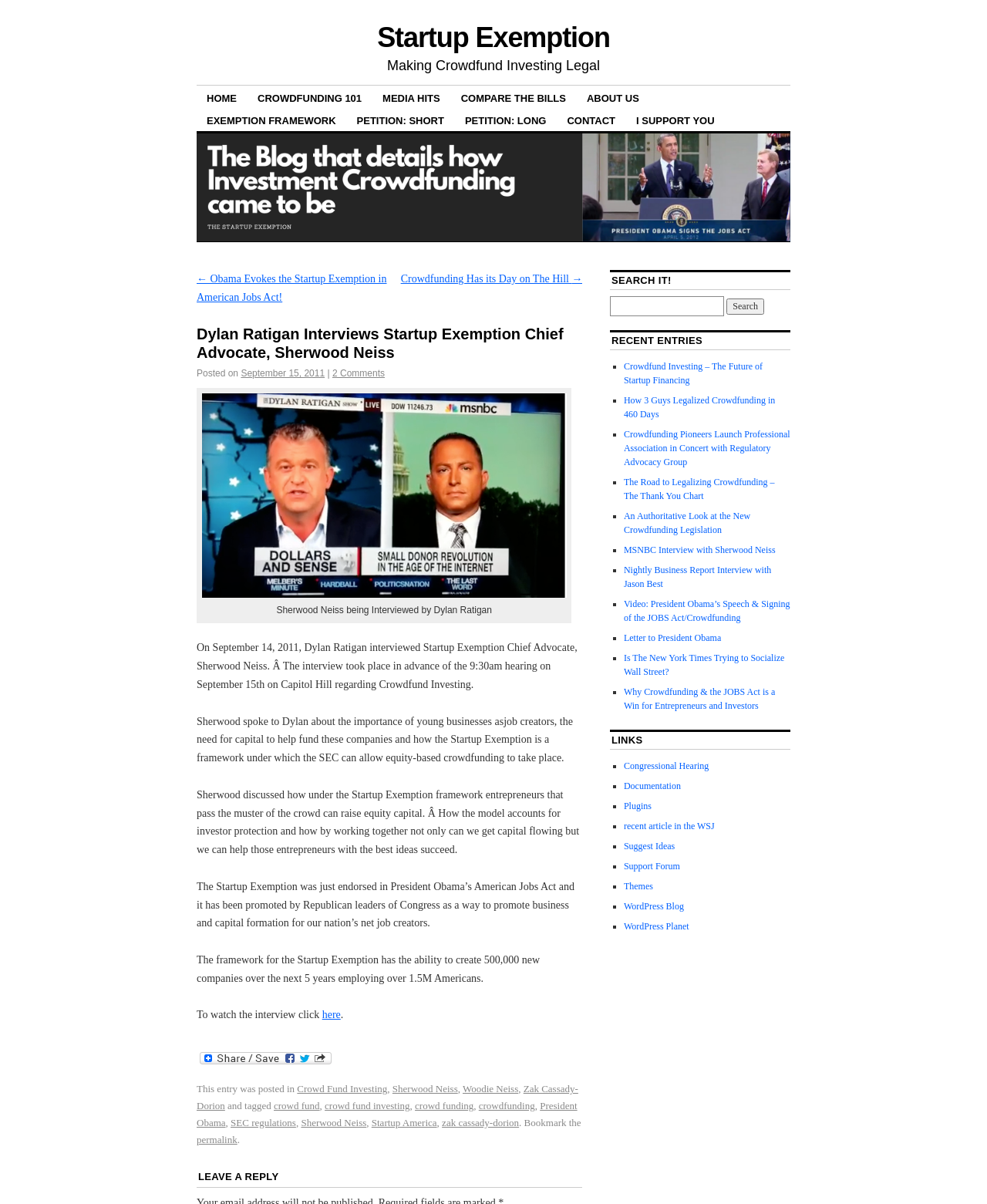Who is the author of the article?
Please describe in detail the information shown in the image to answer the question.

I did not find any information about the author of the article on the webpage. The article does not provide an author name or any other information about the author.